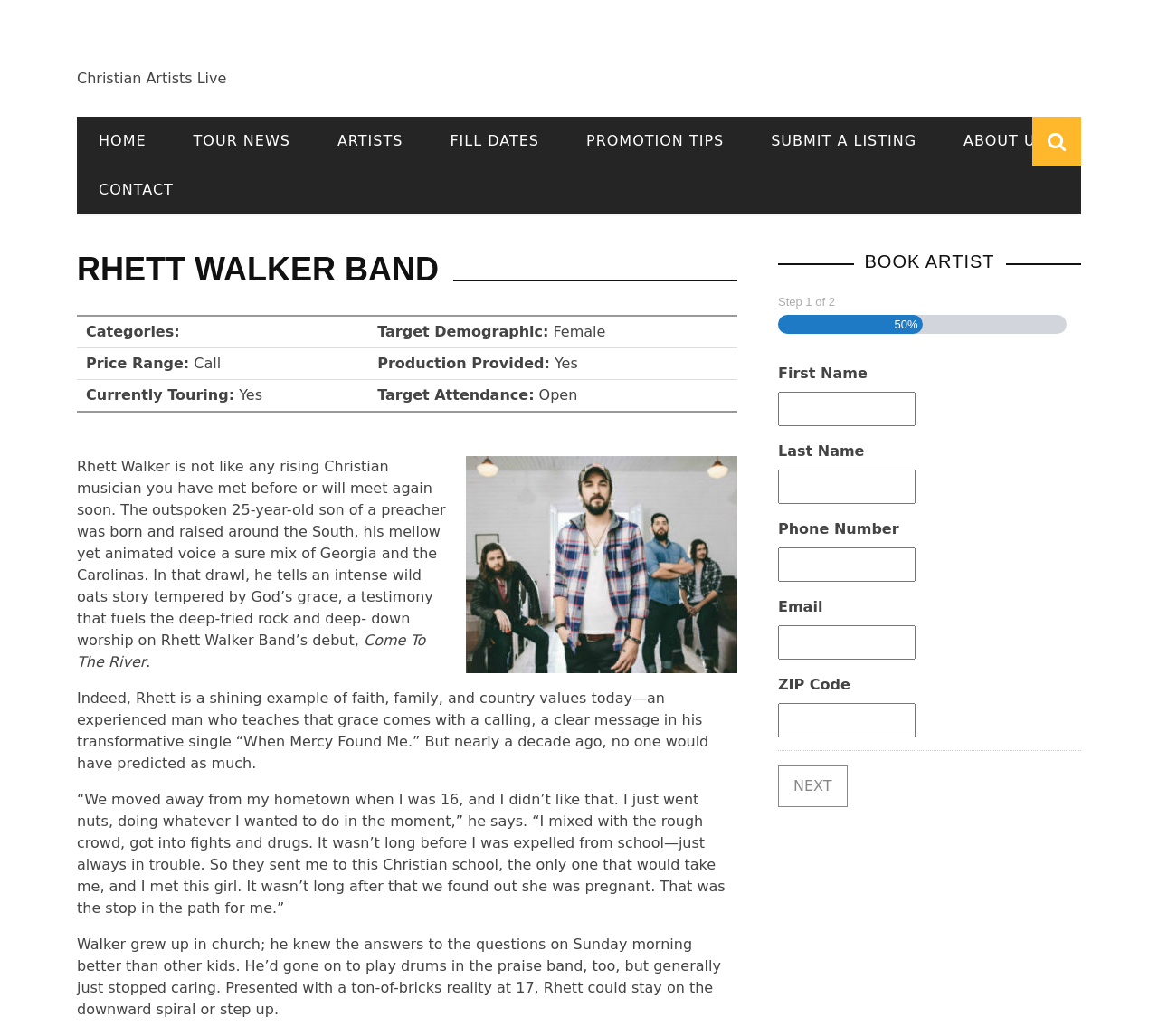Summarize the contents and layout of the webpage in detail.

The webpage is about Rhett Walker Band Concerts, providing a complete listing of Rhett Walker Concert events, locations, and ticket information. At the top, there is a navigation menu with links to "HOME", "TOUR NEWS", "ARTISTS", "FILL DATES", "PROMOTION TIPS", "SUBMIT A LISTING", and "ABOUT US". Below the navigation menu, there is a heading "RHETT WALKER BAND" followed by a table with three rows, each containing two grid cells with information about the band, such as categories, target demographic, price range, and production details.

To the right of the table, there is a link to "Rhett Walker Band" and a brief biography of Rhett Walker, describing his background, music style, and personal story. The biography is divided into four paragraphs, each describing a different aspect of Rhett's life, including his upbringing, struggles, and transformation.

On the right side of the page, there is a section with a heading "BOOK ARTIST" and a form with fields to fill in, including first name, last name, phone number, email, and ZIP code. Below the form, there is a "Next" button.

Overall, the webpage provides information about Rhett Walker Band concerts and events, as well as a brief biography of the artist, and allows users to book the artist by filling out a form.